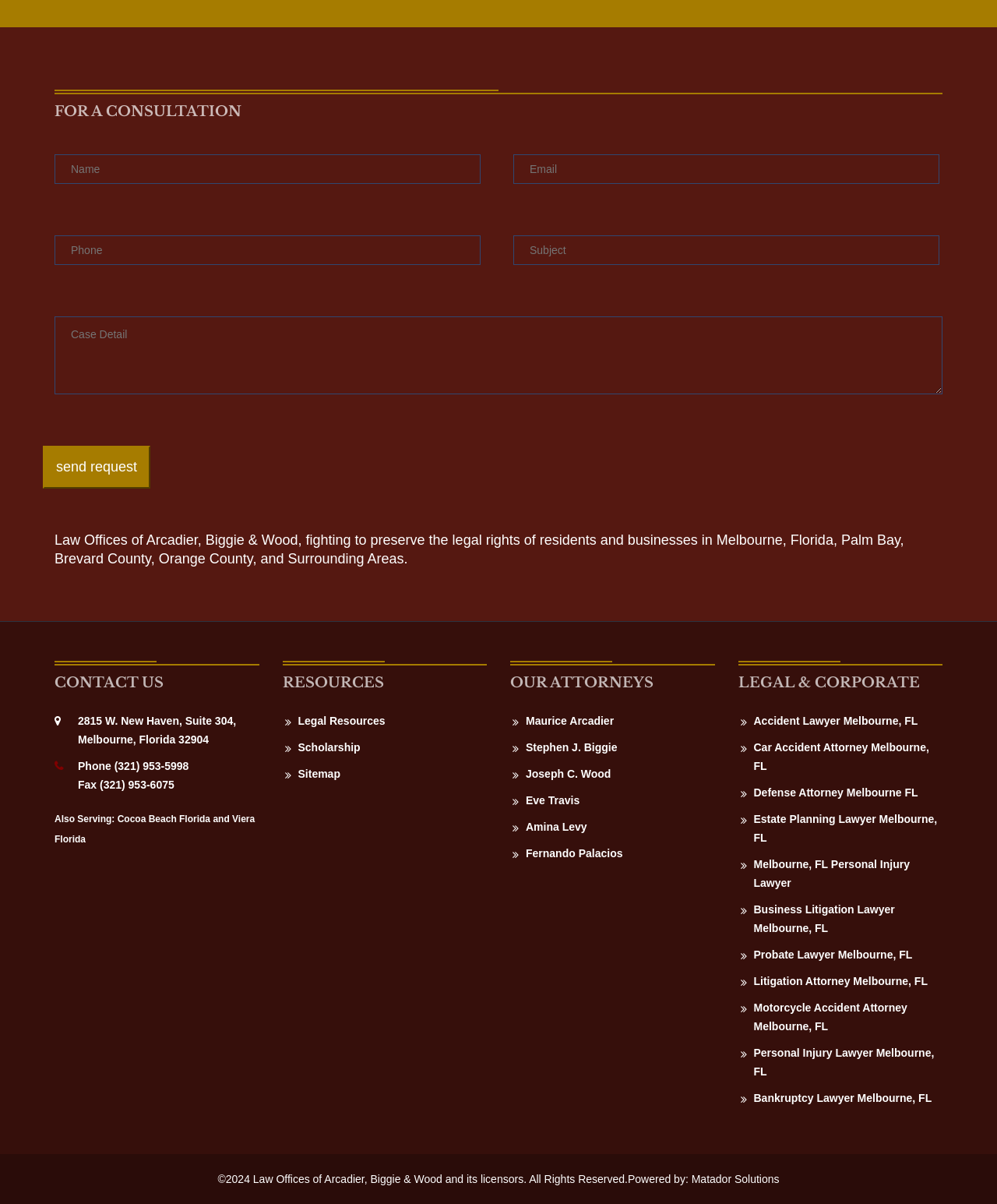What is the phone number of the law firm?
Refer to the screenshot and respond with a concise word or phrase.

(321) 953-5998